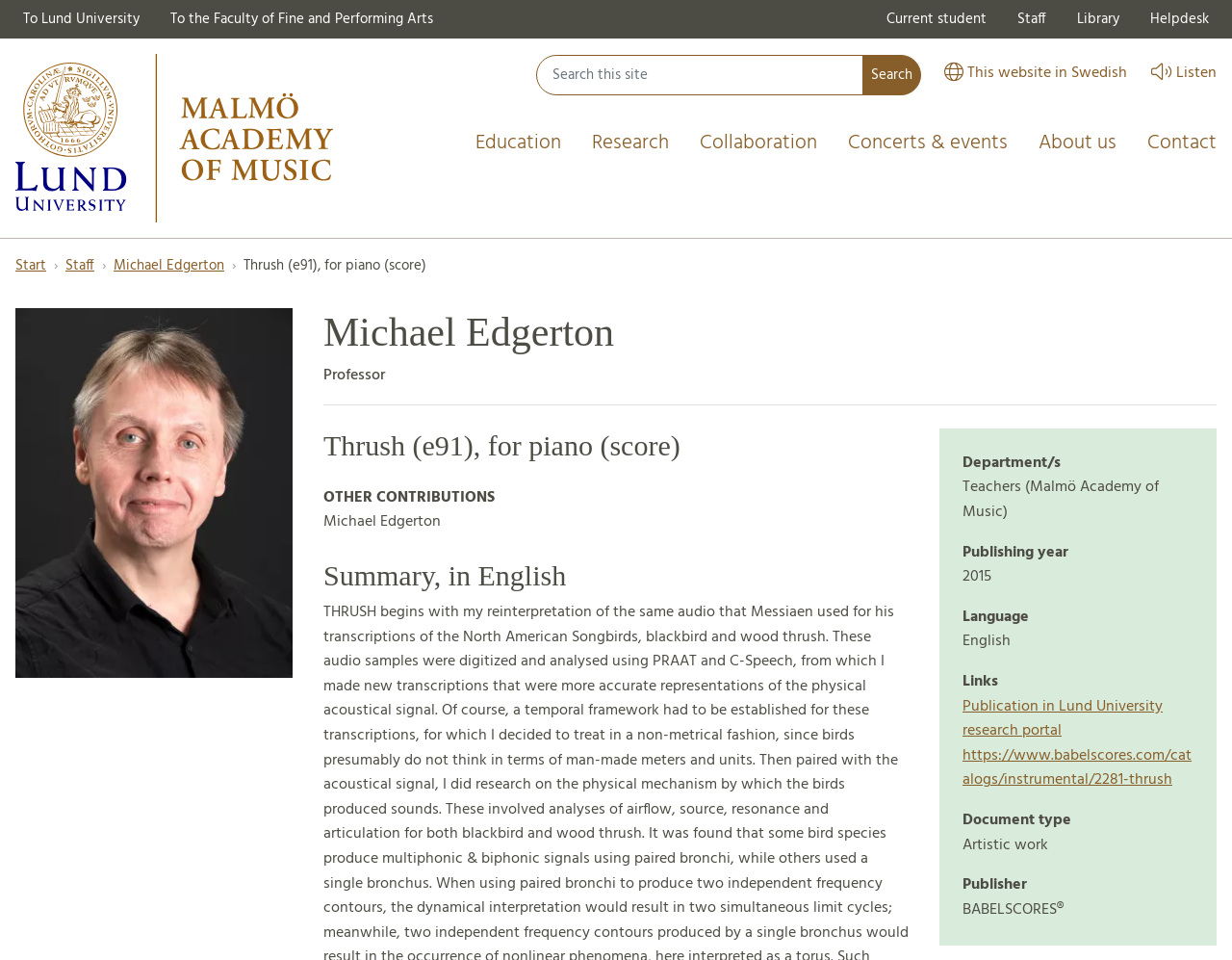Determine the coordinates of the bounding box for the clickable area needed to execute this instruction: "Search for something".

[0.435, 0.057, 0.748, 0.099]